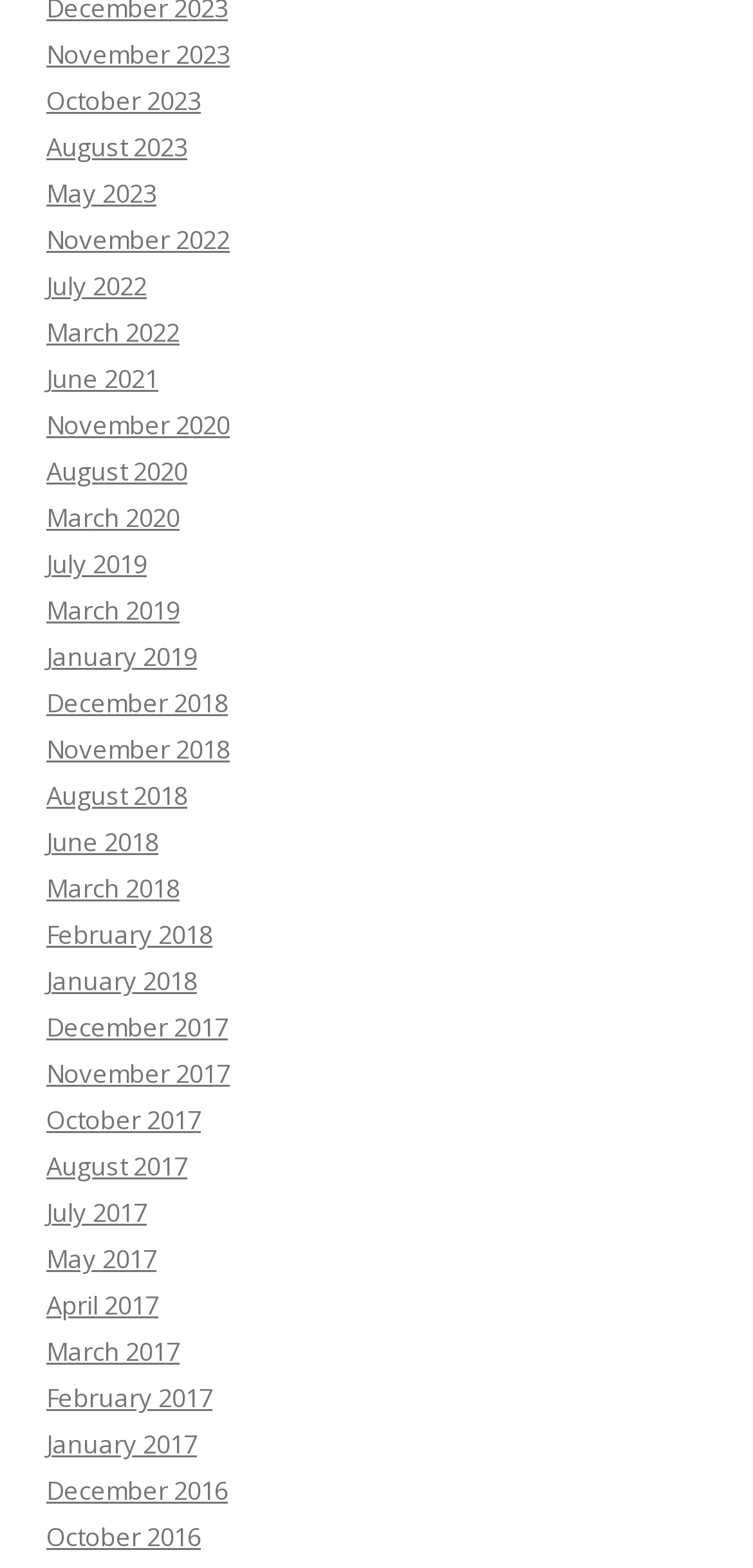Please indicate the bounding box coordinates for the clickable area to complete the following task: "View January 2019". The coordinates should be specified as four float numbers between 0 and 1, i.e., [left, top, right, bottom].

[0.062, 0.408, 0.262, 0.43]